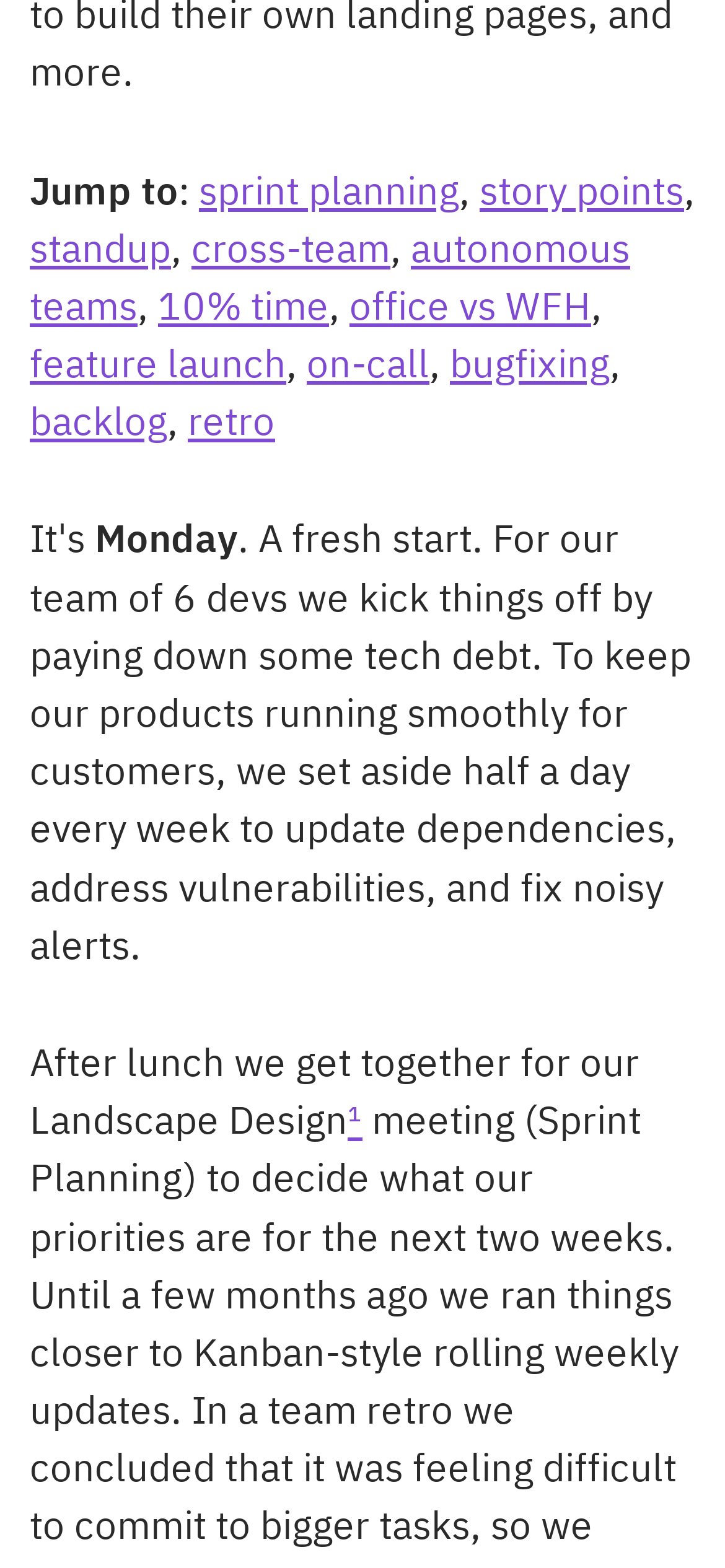Please provide a detailed answer to the question below based on the screenshot: 
What is the first link on the webpage?

The first link on the webpage is 'Sprint Planning' which is located at the top left corner of the webpage with a bounding box of [0.274, 0.111, 0.633, 0.136].